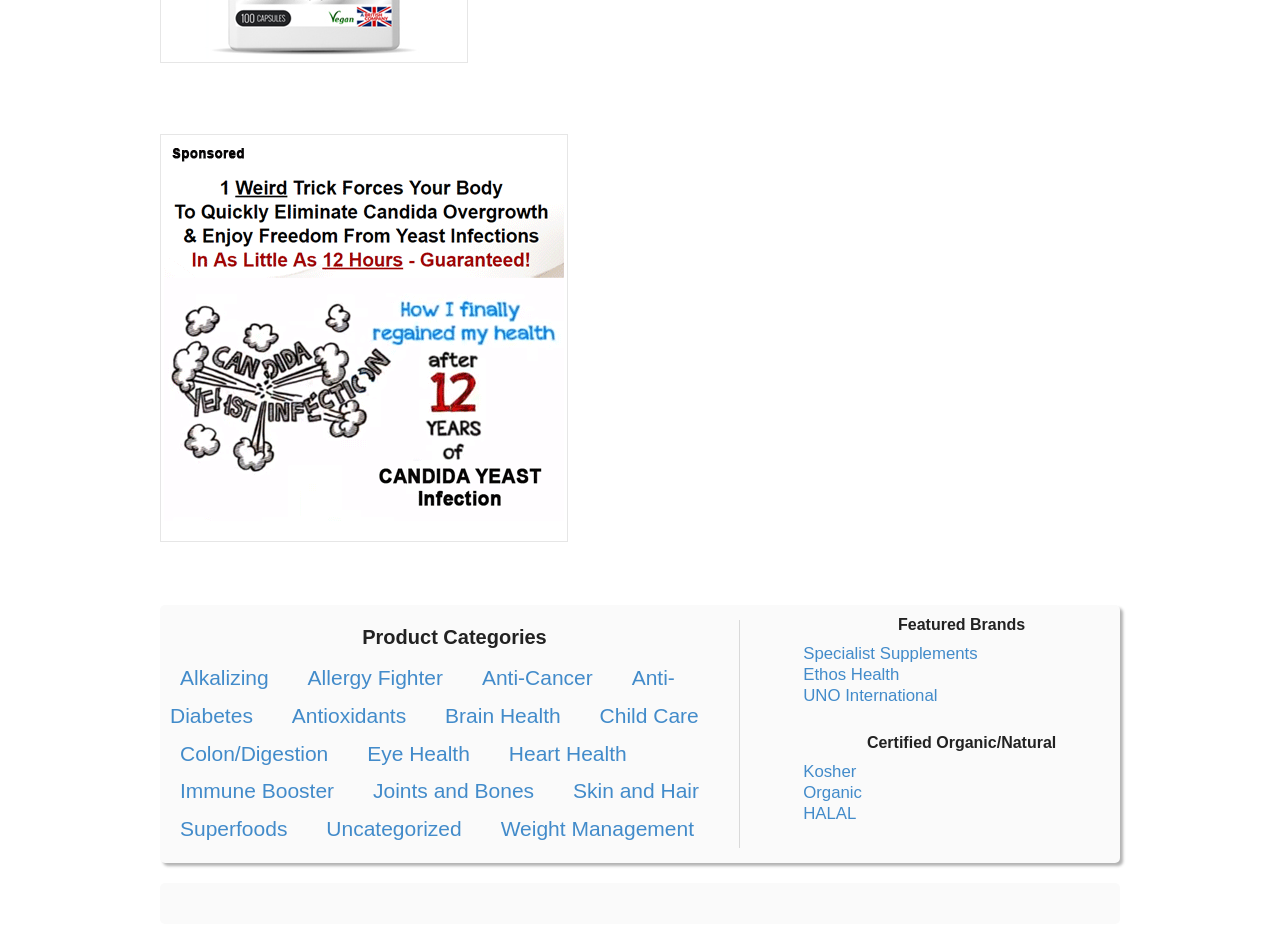Provide the bounding box coordinates of the area you need to click to execute the following instruction: "Explore Organic products".

[0.628, 0.823, 0.673, 0.843]